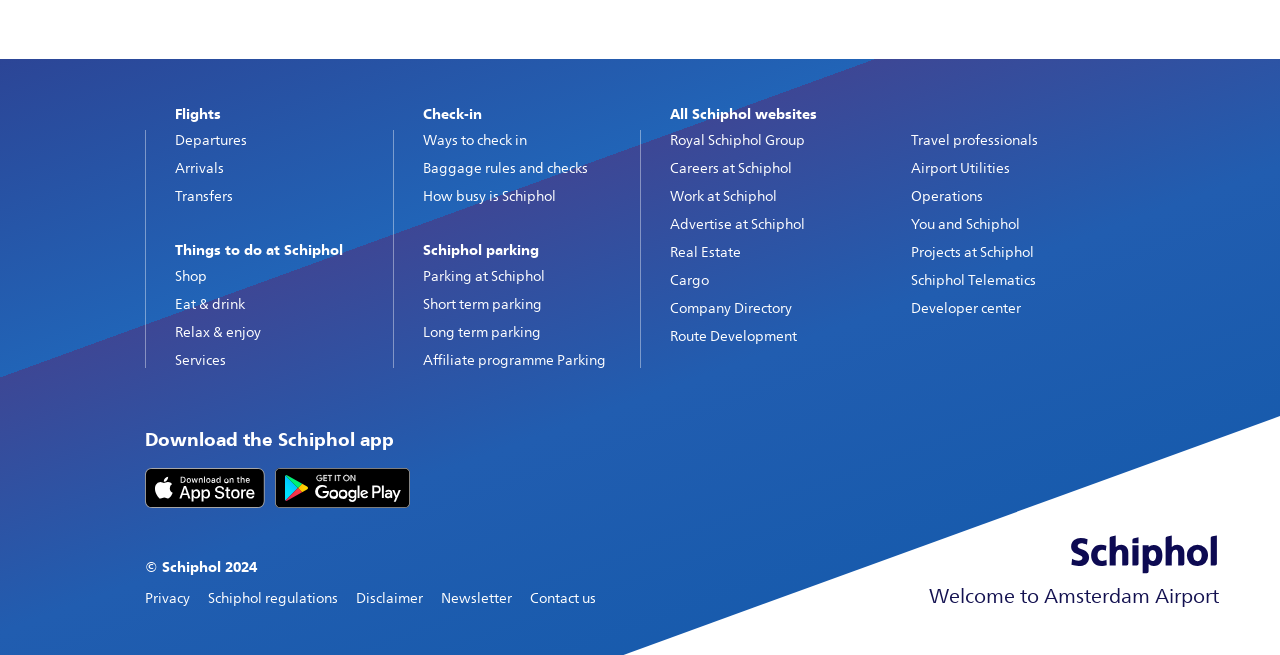Based on the image, provide a detailed response to the question:
What is the copyright year of this website?

At the bottom of the webpage, I found a StaticText element with the content '2024', which indicates the copyright year of this website.